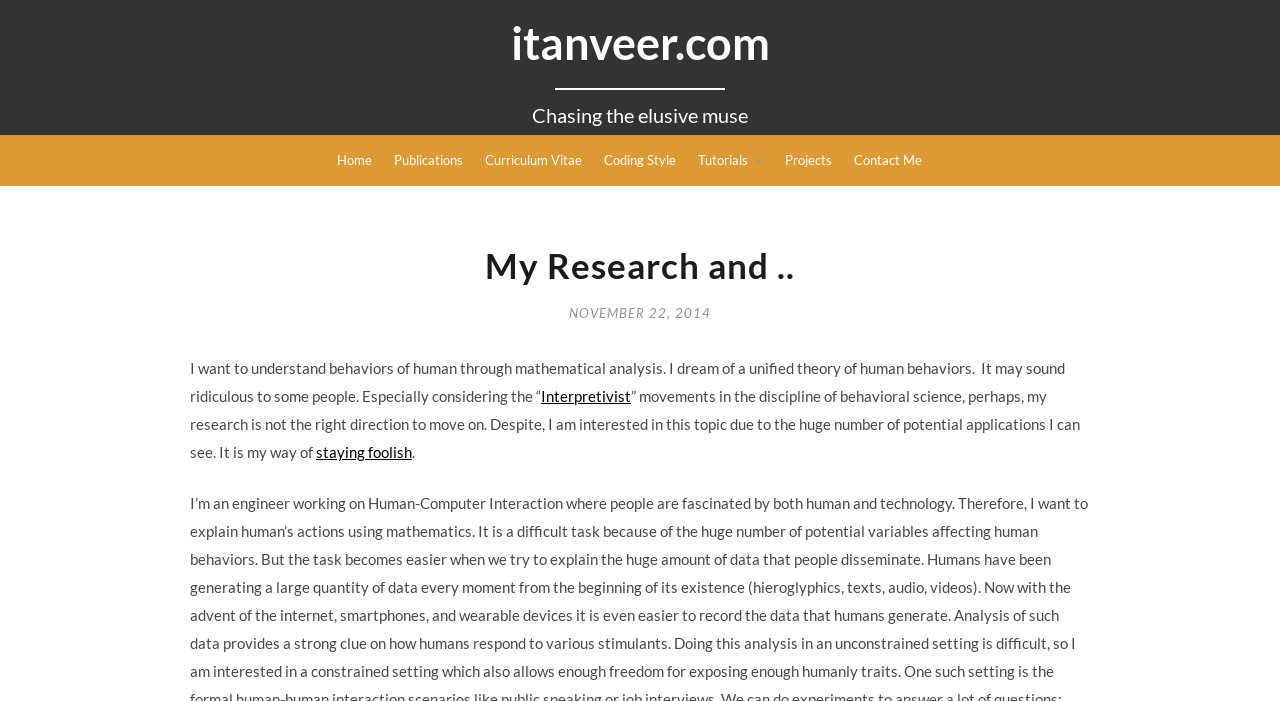Respond to the question below with a single word or phrase: What is the author's attitude towards criticism?

staying foolish